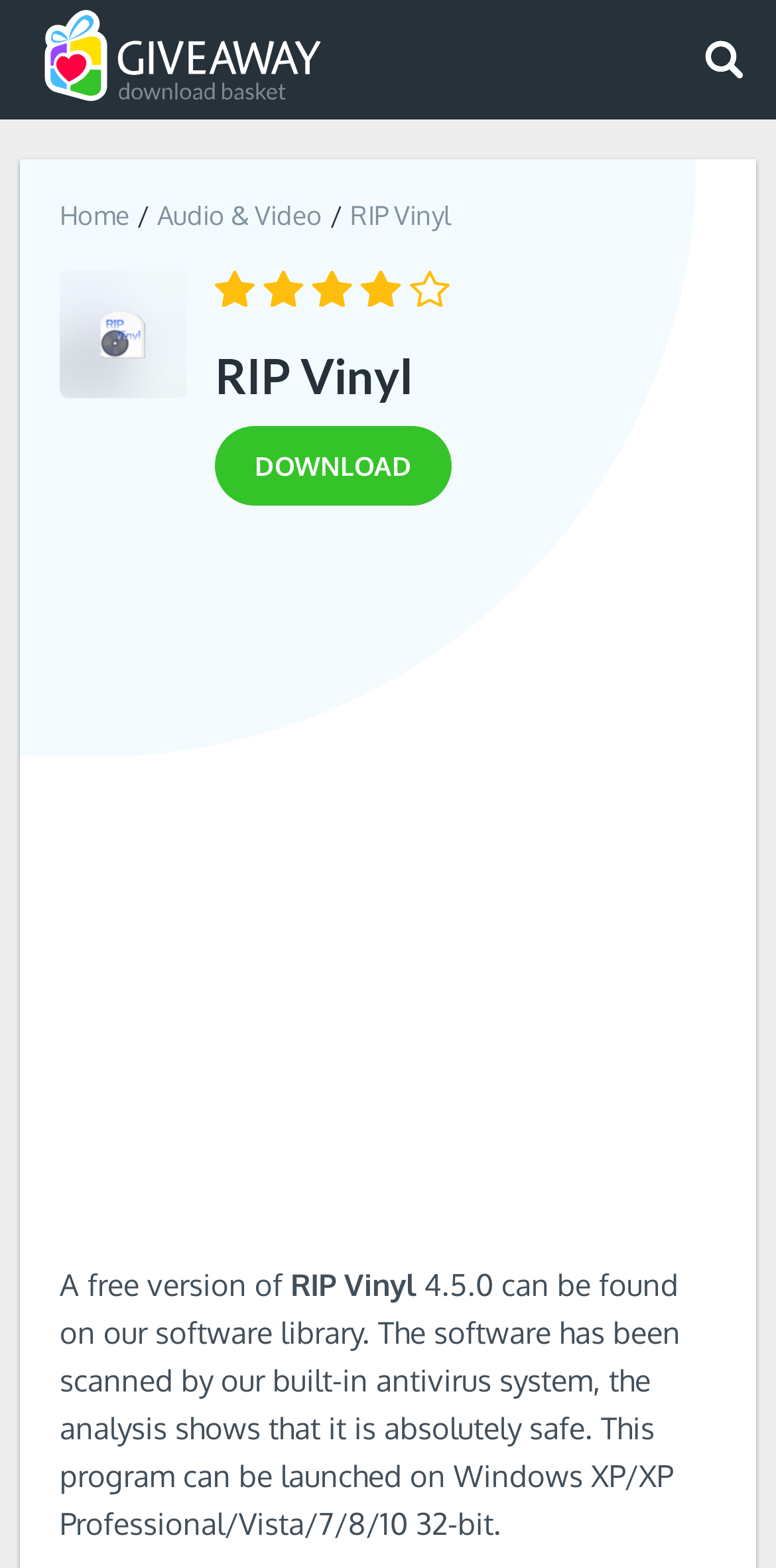What operating systems can RIP Vinyl be launched on?
Based on the image, respond with a single word or phrase.

Windows XP/XP Professional/Vista/7/8/10 32-bit